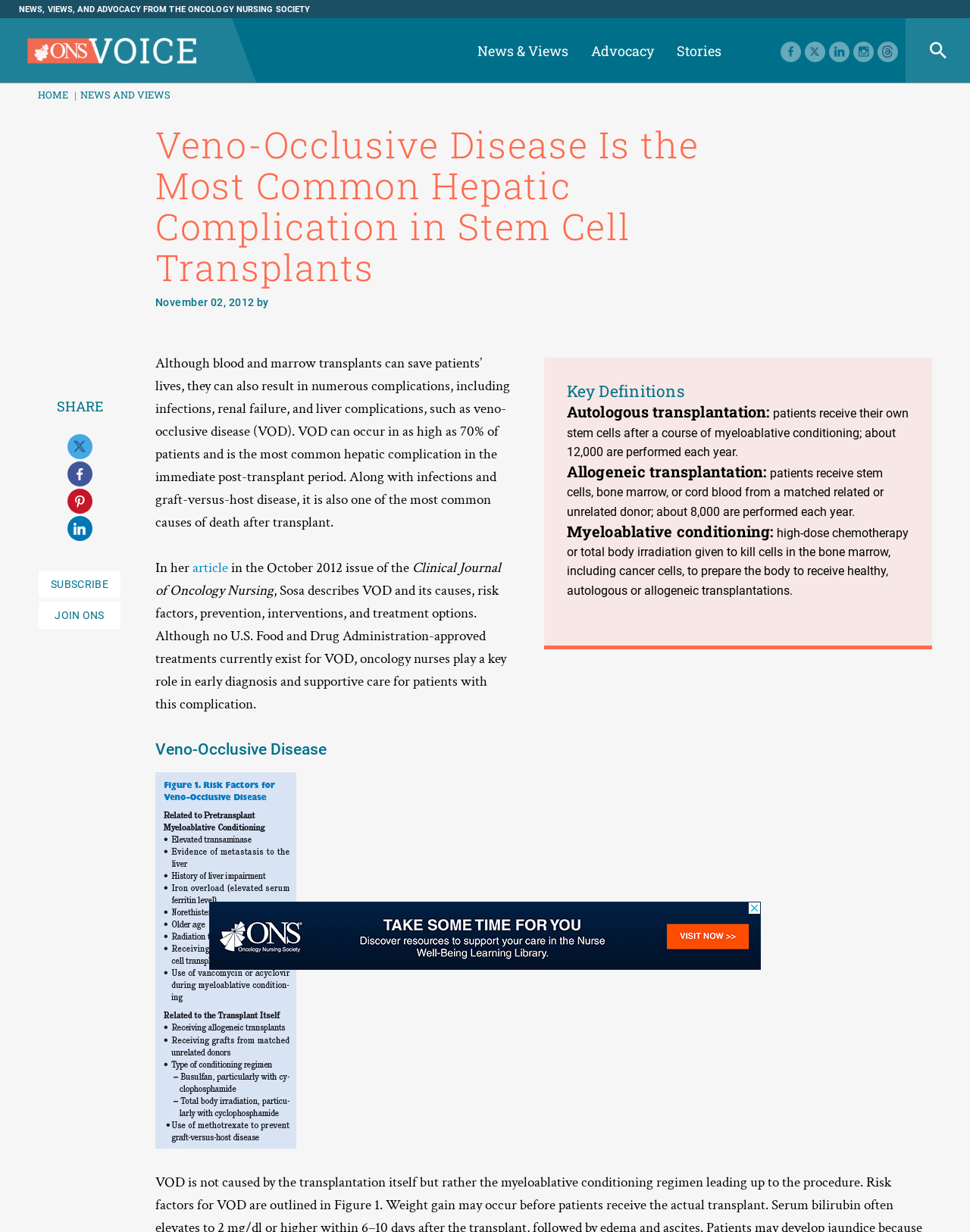Identify the main title of the webpage and generate its text content.

Veno-Occlusive Disease Is the Most Common Hepatic Complication in Stem Cell Transplants